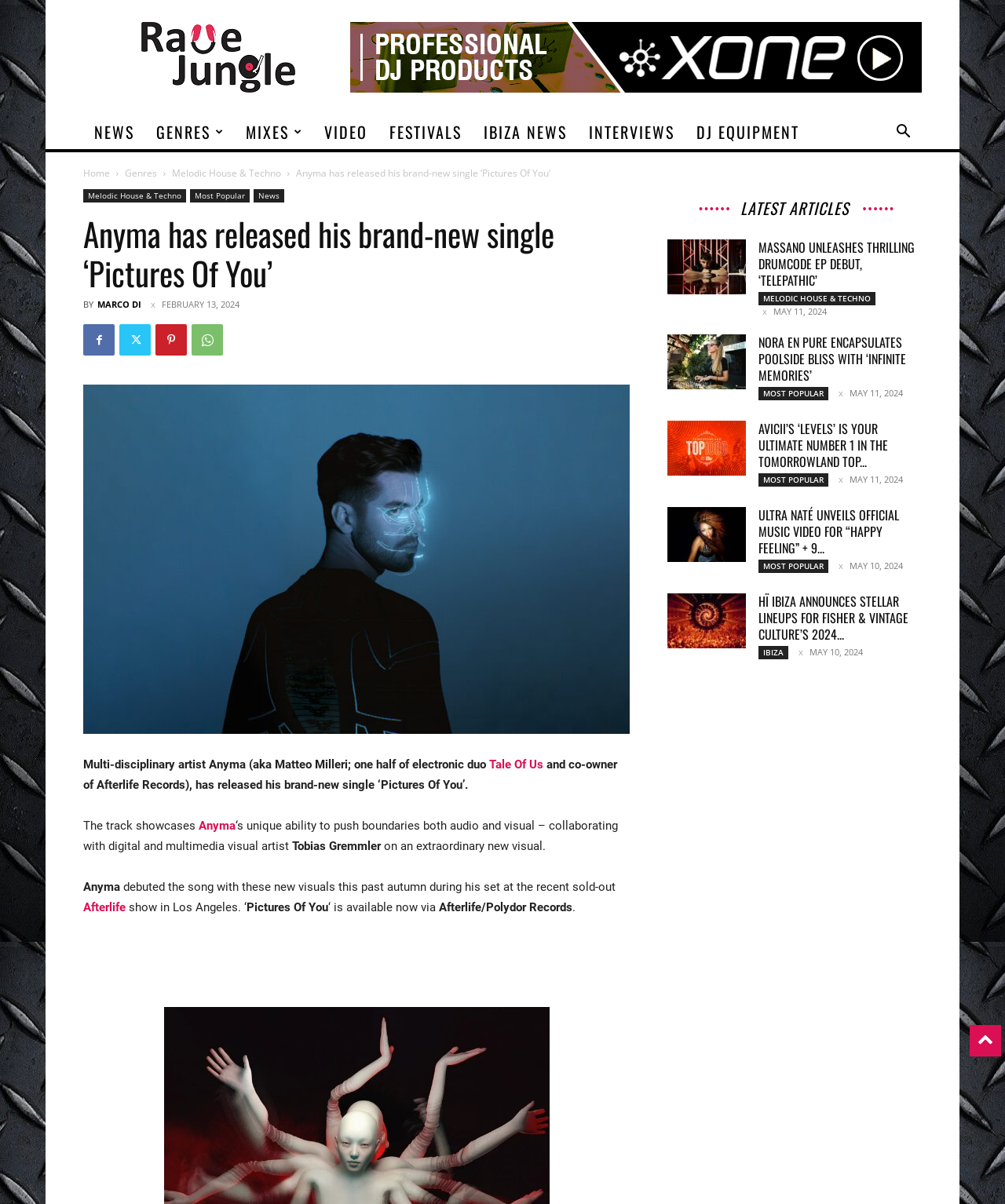Identify the bounding box of the HTML element described as: "Most Popular".

[0.755, 0.321, 0.824, 0.332]